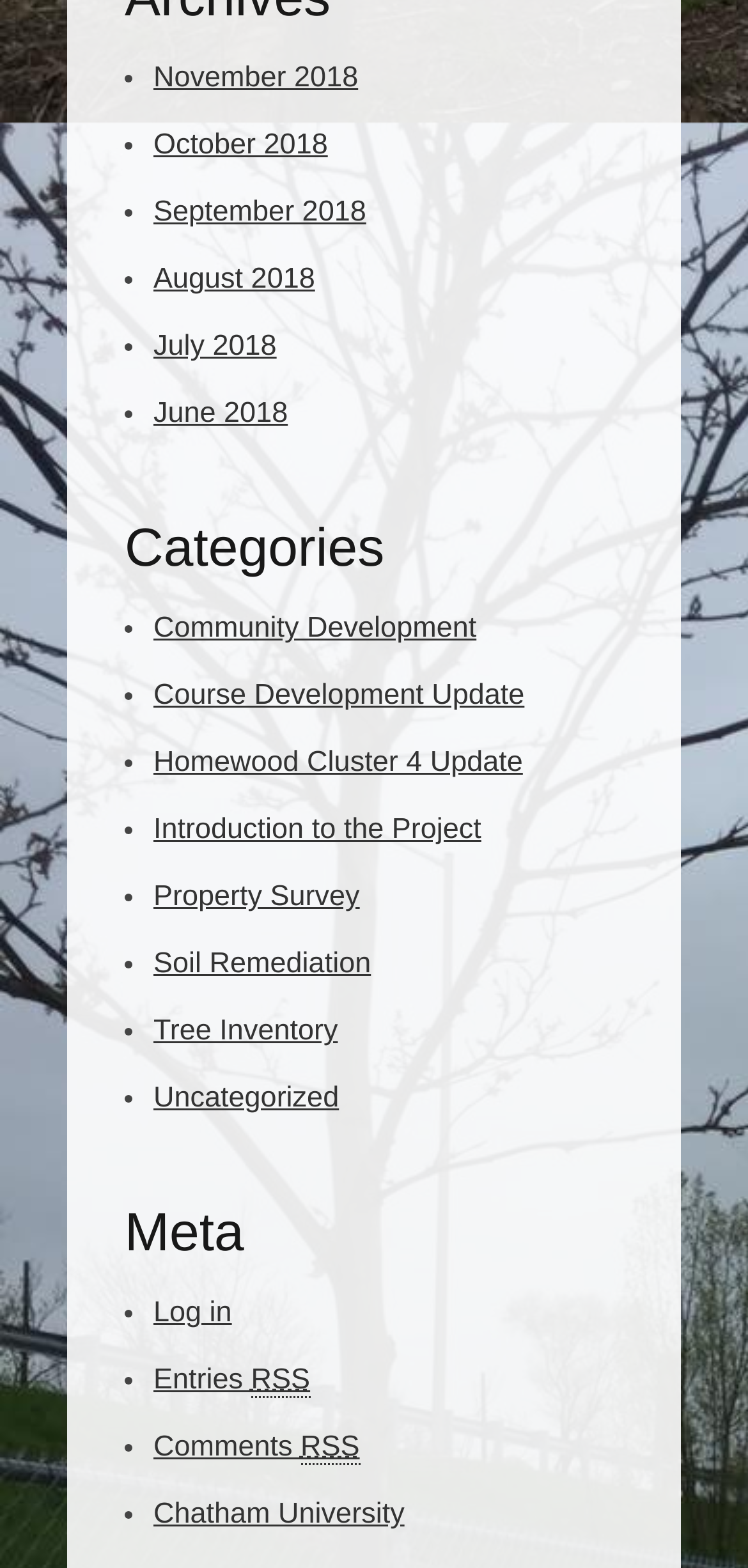Using the provided element description, identify the bounding box coordinates as (top-left x, top-left y, bottom-right x, bottom-right y). Ensure all values are between 0 and 1. Description: Introduction to the Project

[0.205, 0.519, 0.643, 0.54]